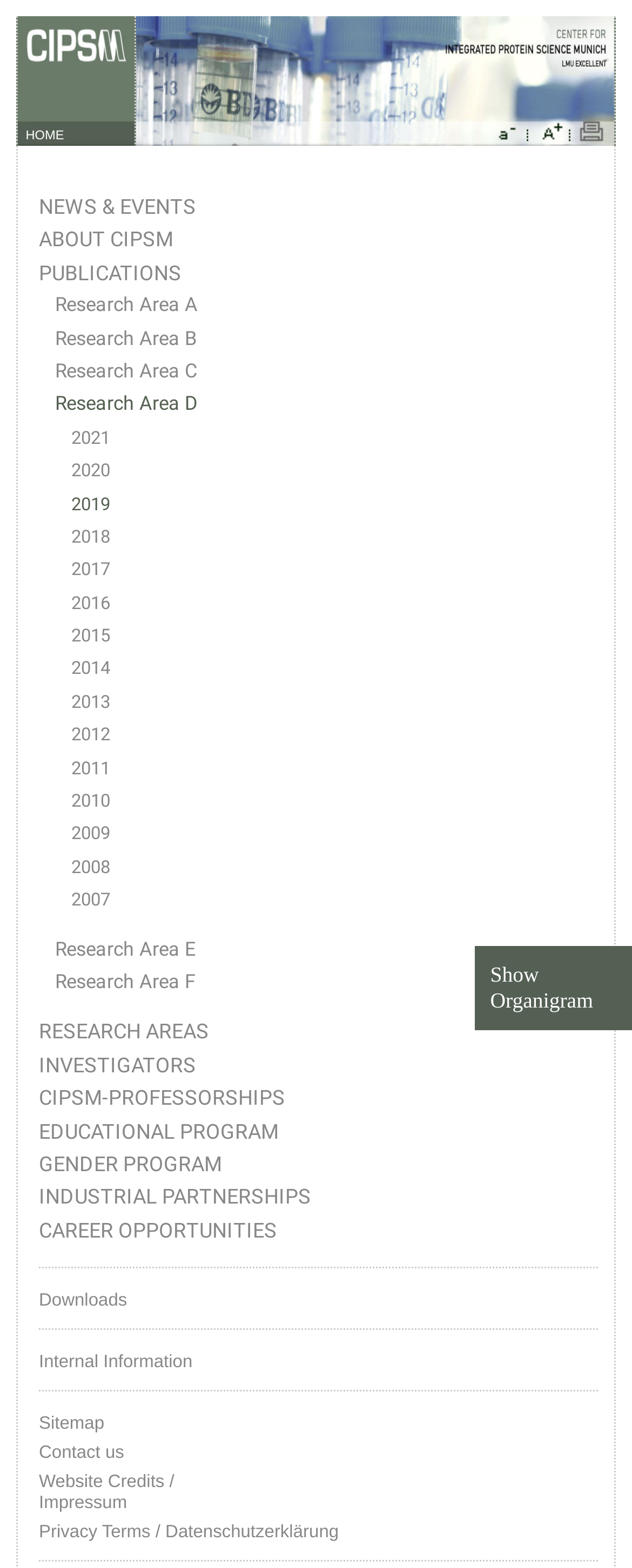Examine the image carefully and respond to the question with a detailed answer: 
What is the last year listed in the publications section?

I looked at the links under the 'PUBLICATIONS' section and found the list of years, with the last year being 2011.